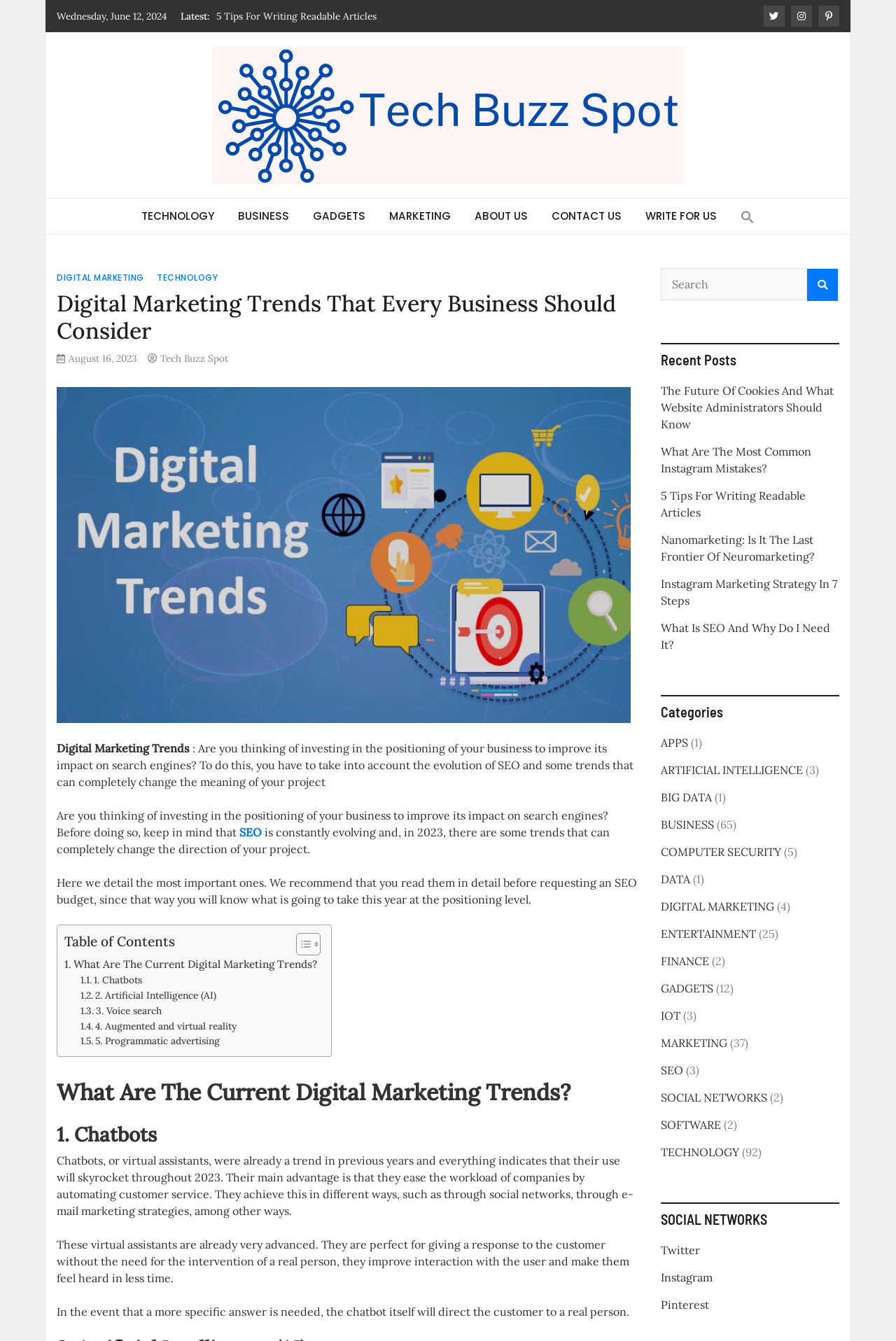Indicate the bounding box coordinates of the element that must be clicked to execute the instruction: "Click on the 'DIGITAL MARKETING' link". The coordinates should be given as four float numbers between 0 and 1, i.e., [left, top, right, bottom].

[0.063, 0.203, 0.161, 0.212]